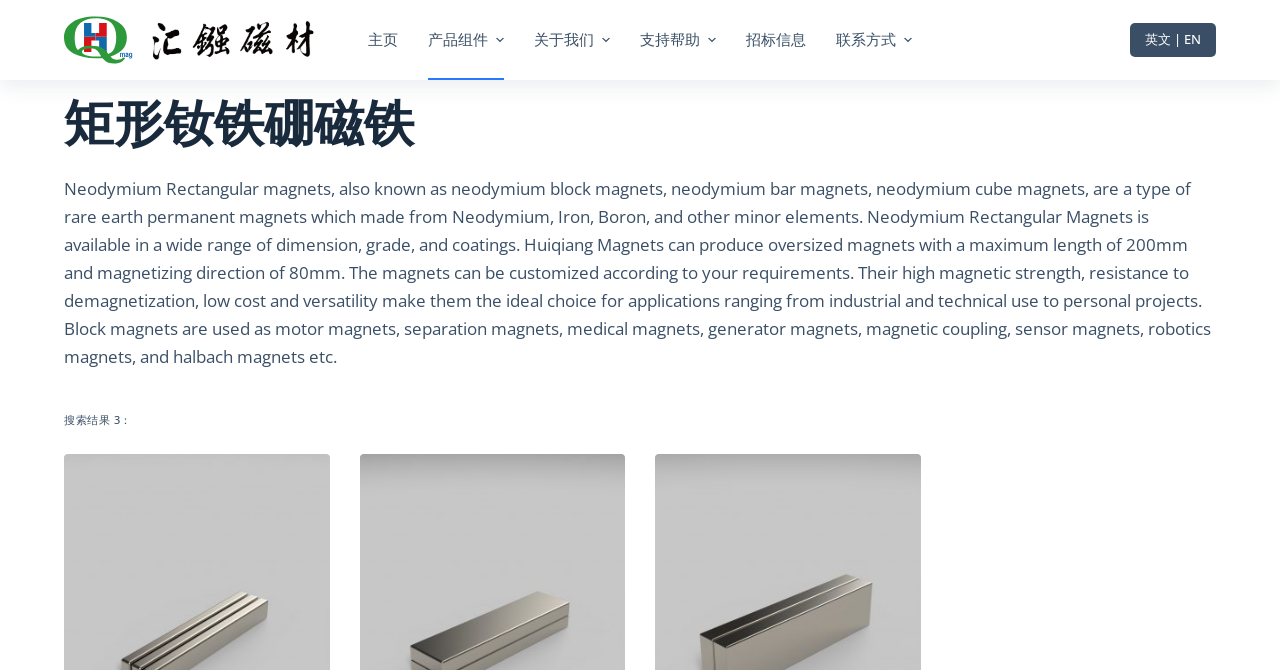Pinpoint the bounding box coordinates of the area that must be clicked to complete this instruction: "learn about the company".

[0.405, 0.0, 0.488, 0.119]